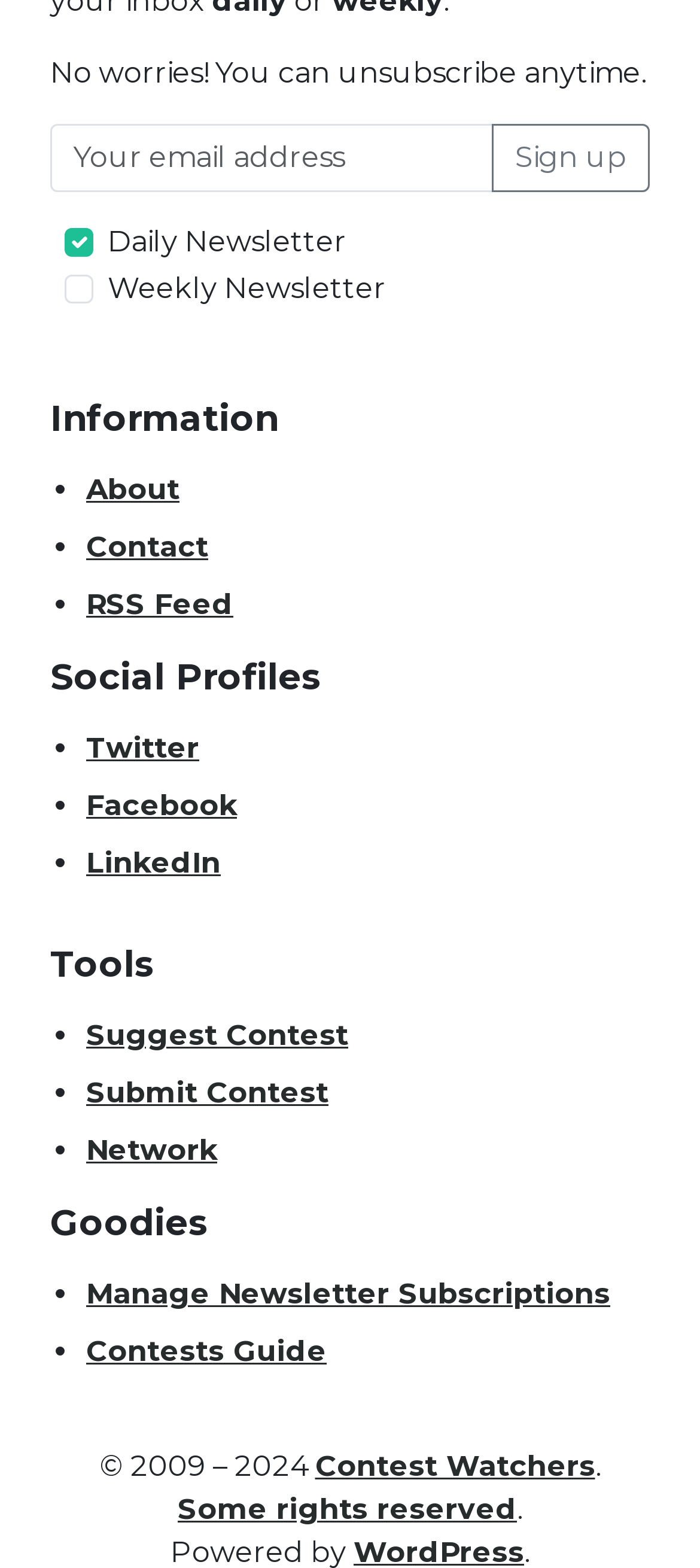Please provide a brief answer to the question using only one word or phrase: 
What is the copyright year range?

2009-2024